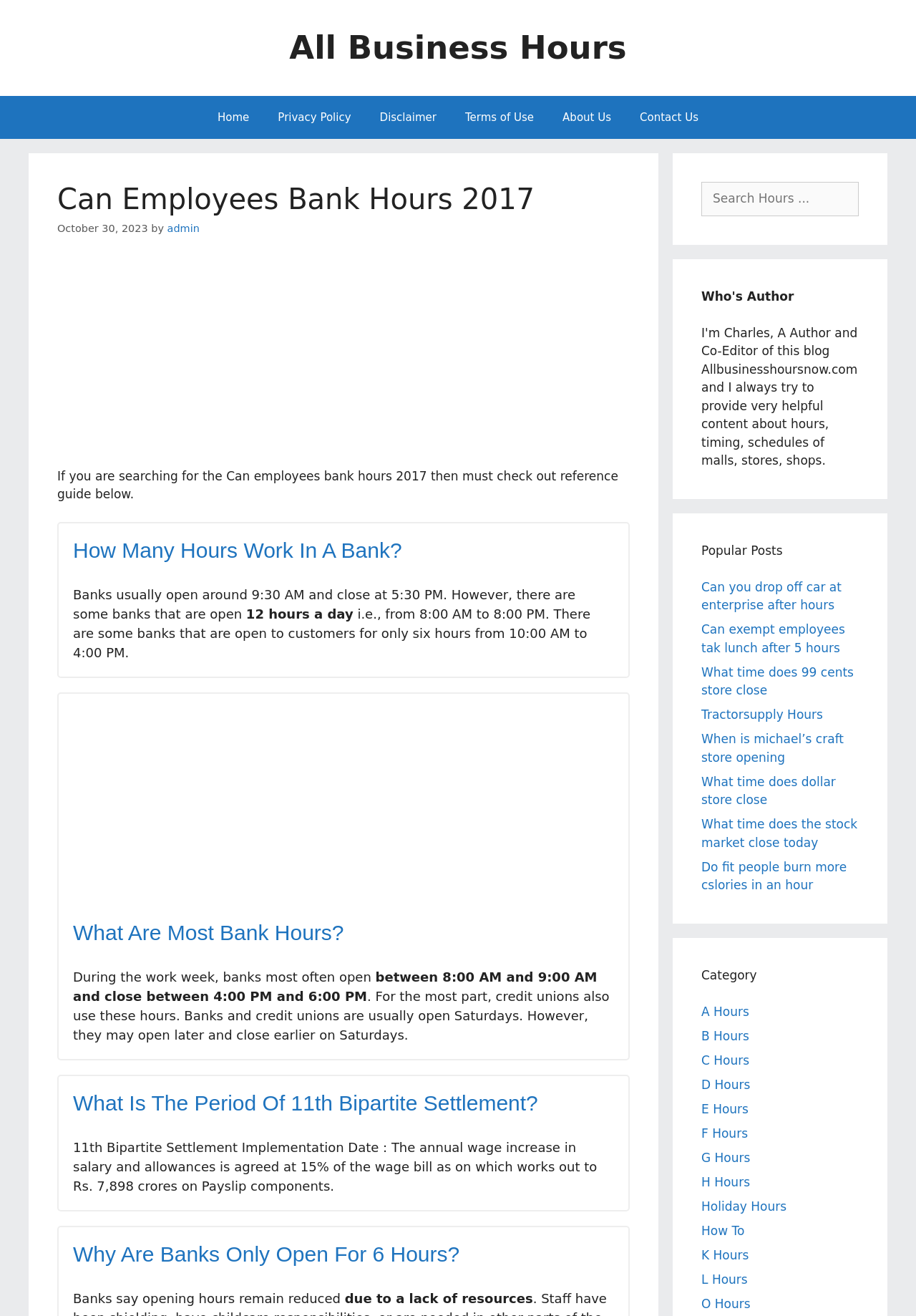Locate the bounding box coordinates of the clickable element to fulfill the following instruction: "Click the 'Home' link". Provide the coordinates as four float numbers between 0 and 1 in the format [left, top, right, bottom].

[0.222, 0.073, 0.288, 0.106]